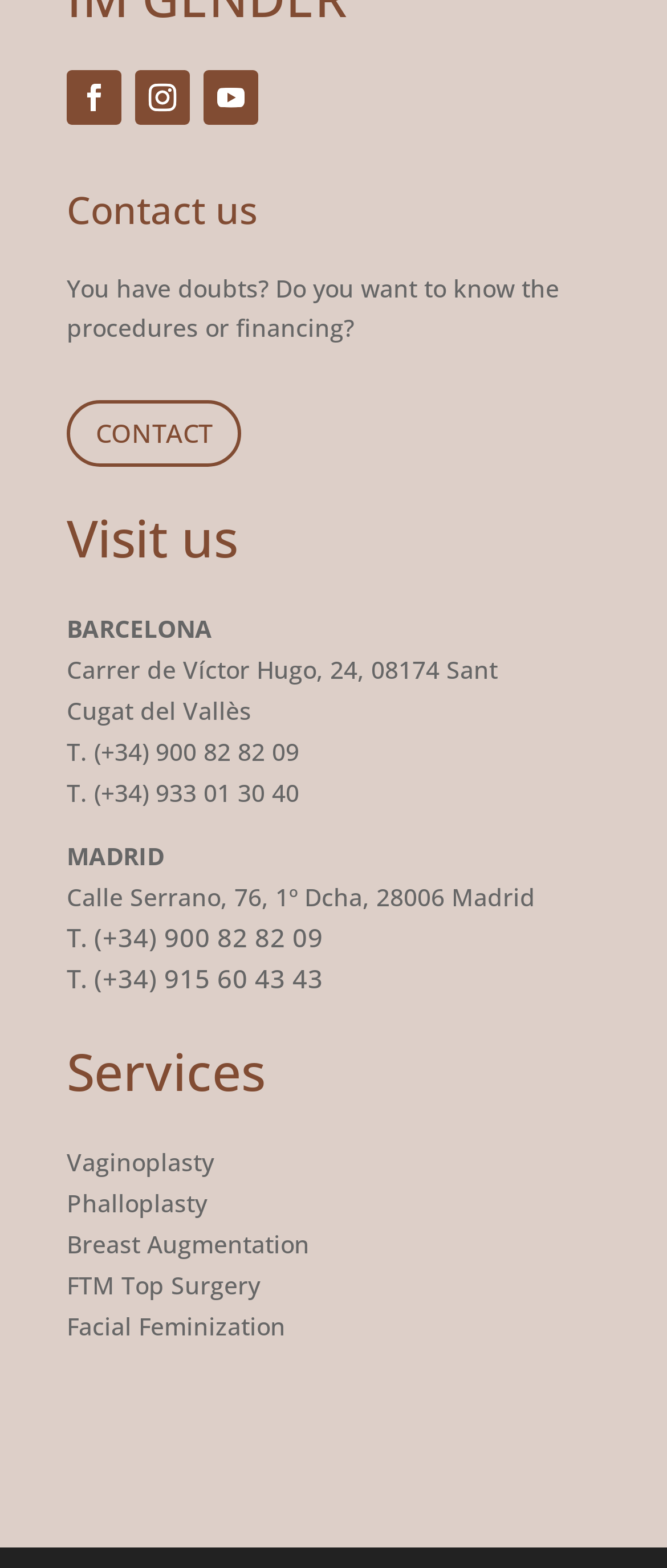Determine the bounding box coordinates of the clickable region to follow the instruction: "Apply for the job by uploading a resume".

None